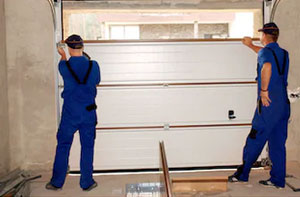Convey all the details present in the image.

The image depicts two workers in blue overalls collaborating to install a garage door. They are shown from behind, each gripping either side of a large, white panel as they align it for fitting. The setting appears to be an unfinished garage, with exposed walls and construction materials visible in the background. The scene emphasizes the teamwork and skill involved in garage conversions, a service highlighted in the accompanying text about Newcastle-under-Lyme garage conversion specialists. Their expertise helps homeowners transform garages into functional spaces, enhancing property value and utility.